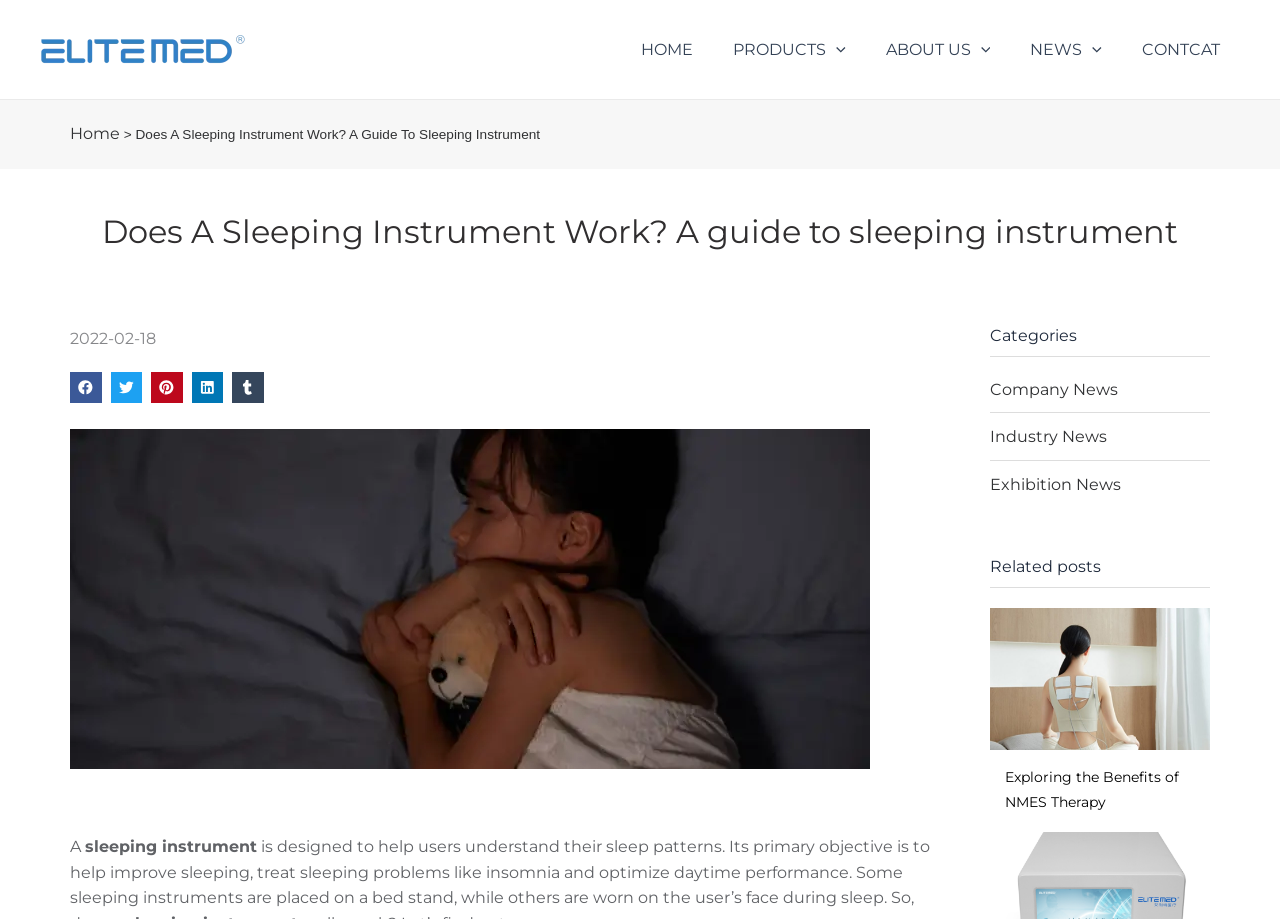Determine the bounding box coordinates for the clickable element to execute this instruction: "Click on the 'HOME' link". Provide the coordinates as four float numbers between 0 and 1, i.e., [left, top, right, bottom].

[0.485, 0.01, 0.557, 0.097]